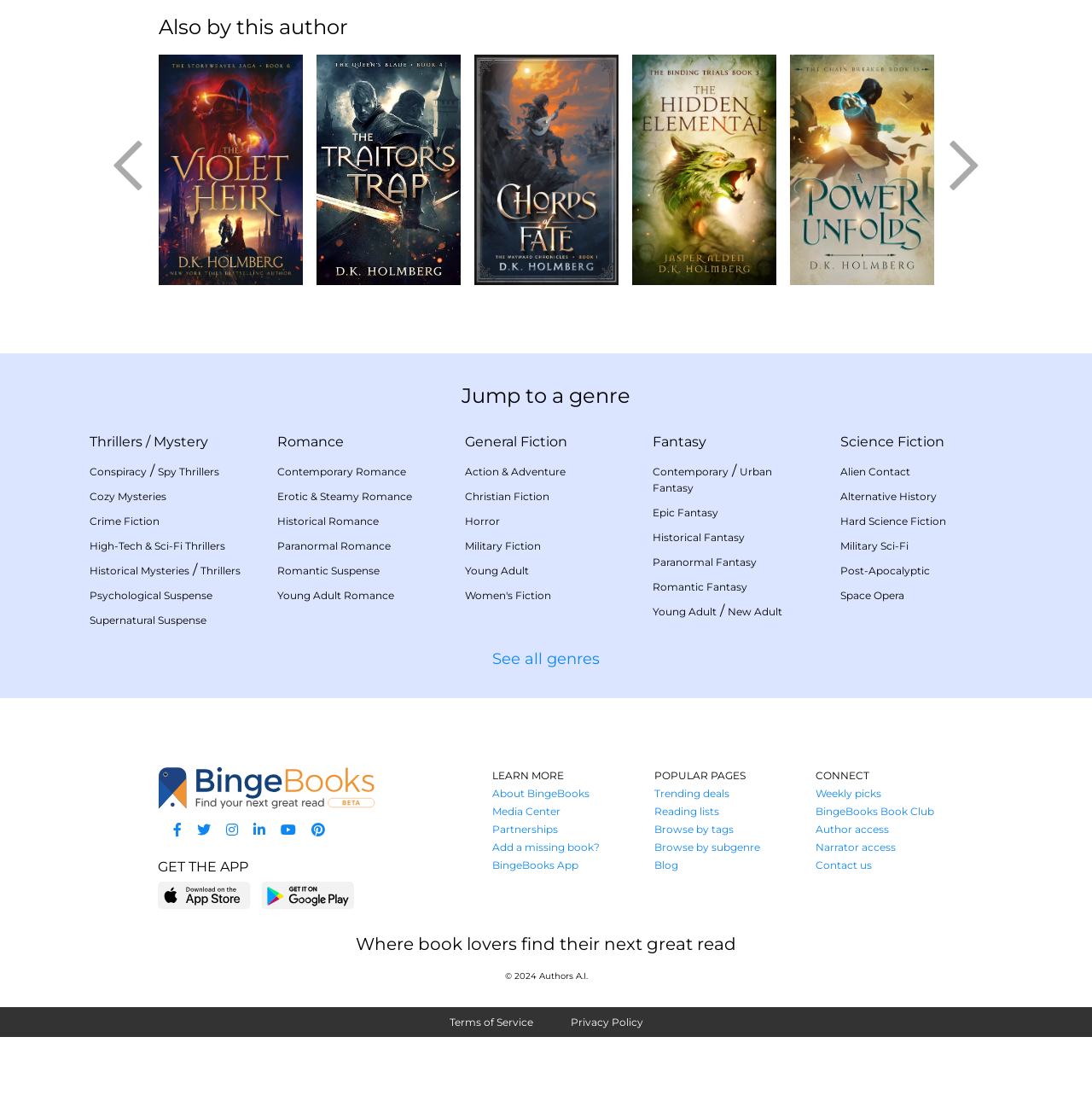Please identify the bounding box coordinates of the element that needs to be clicked to perform the following instruction: "Read News".

None